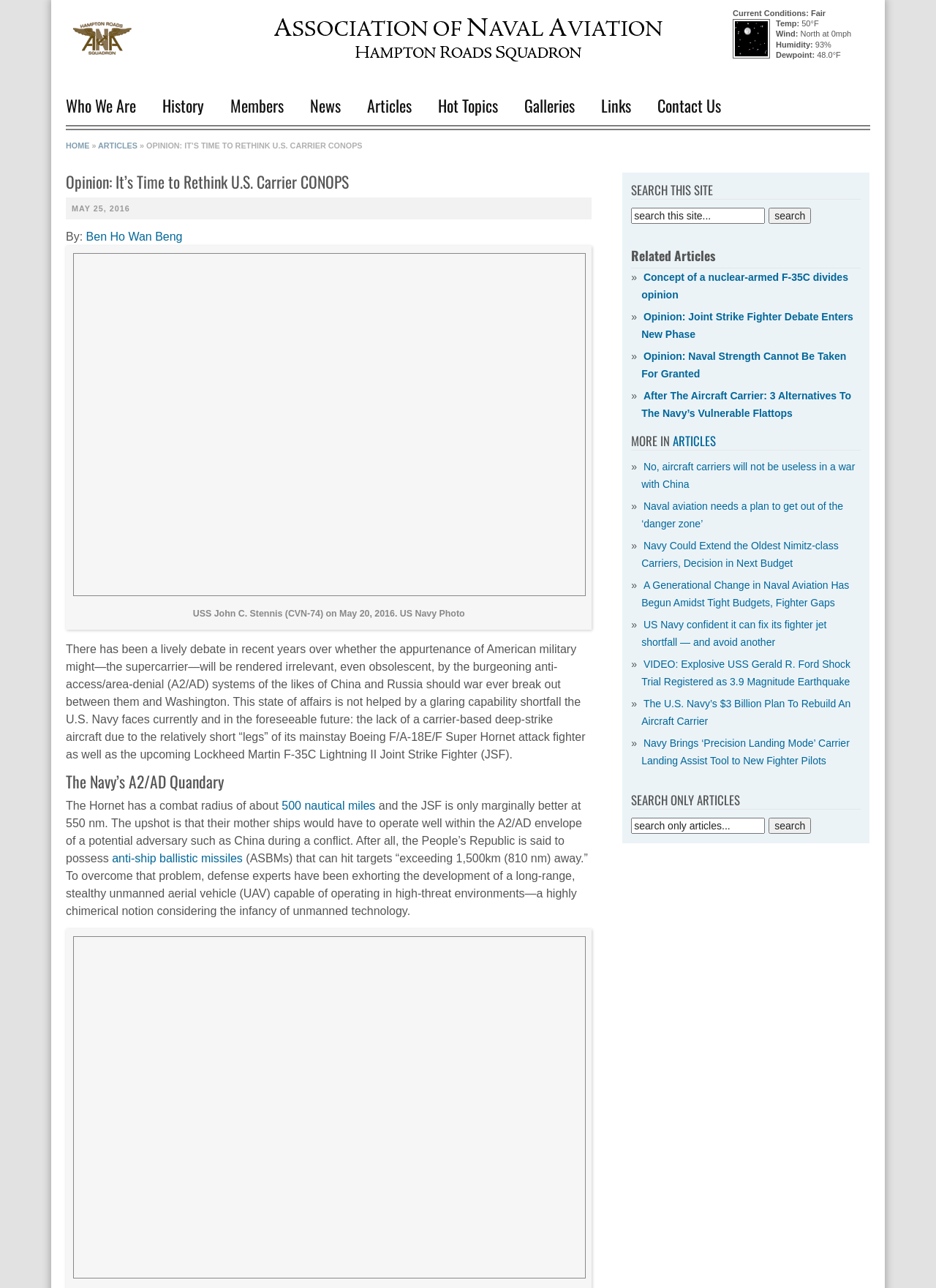Determine the coordinates of the bounding box for the clickable area needed to execute this instruction: "Search this site".

[0.674, 0.141, 0.92, 0.174]